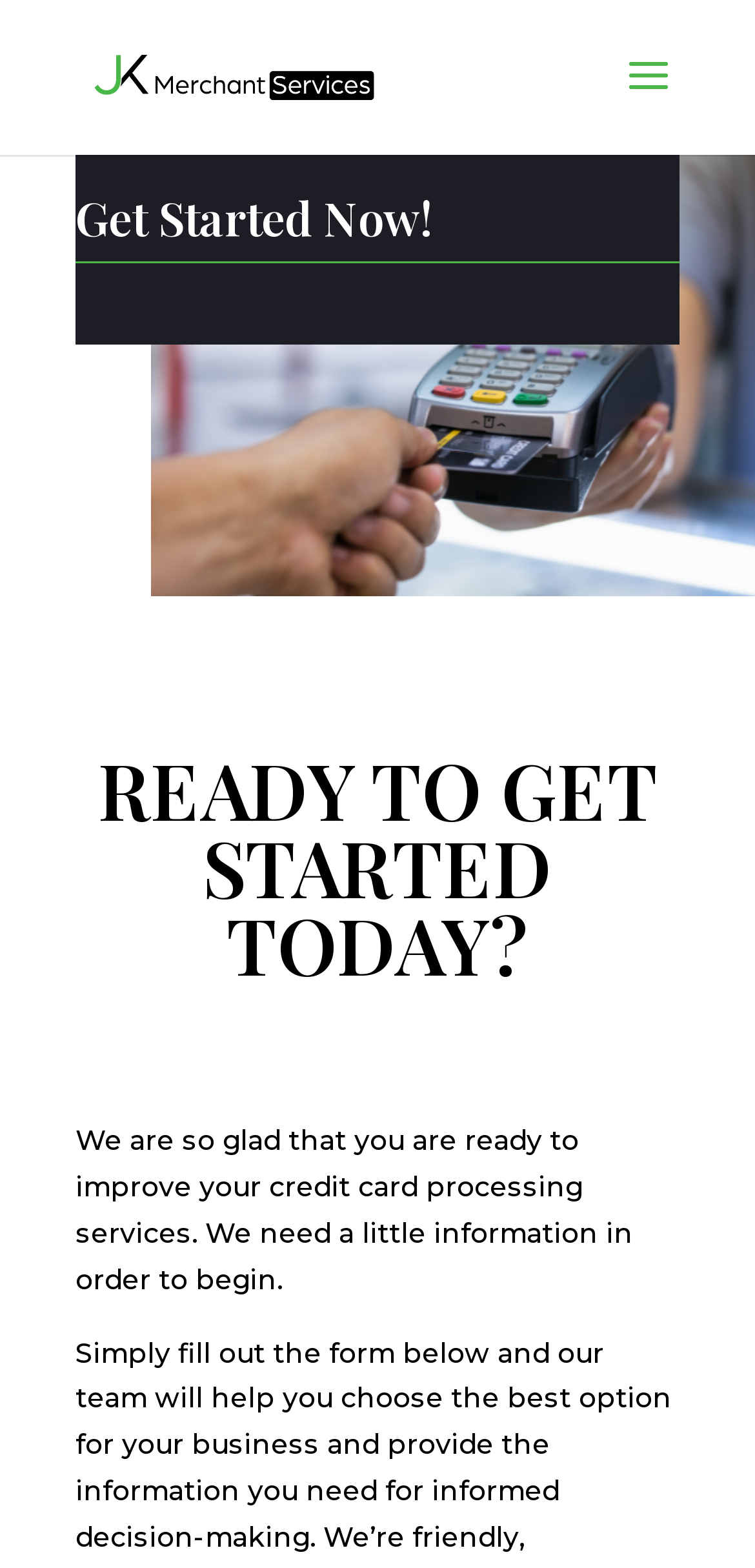Bounding box coordinates are given in the format (top-left x, top-left y, bottom-right x, bottom-right y). All values should be floating point numbers between 0 and 1. Provide the bounding box coordinate for the UI element described as: alt="JK Merchant Services"

[0.11, 0.037, 0.51, 0.059]